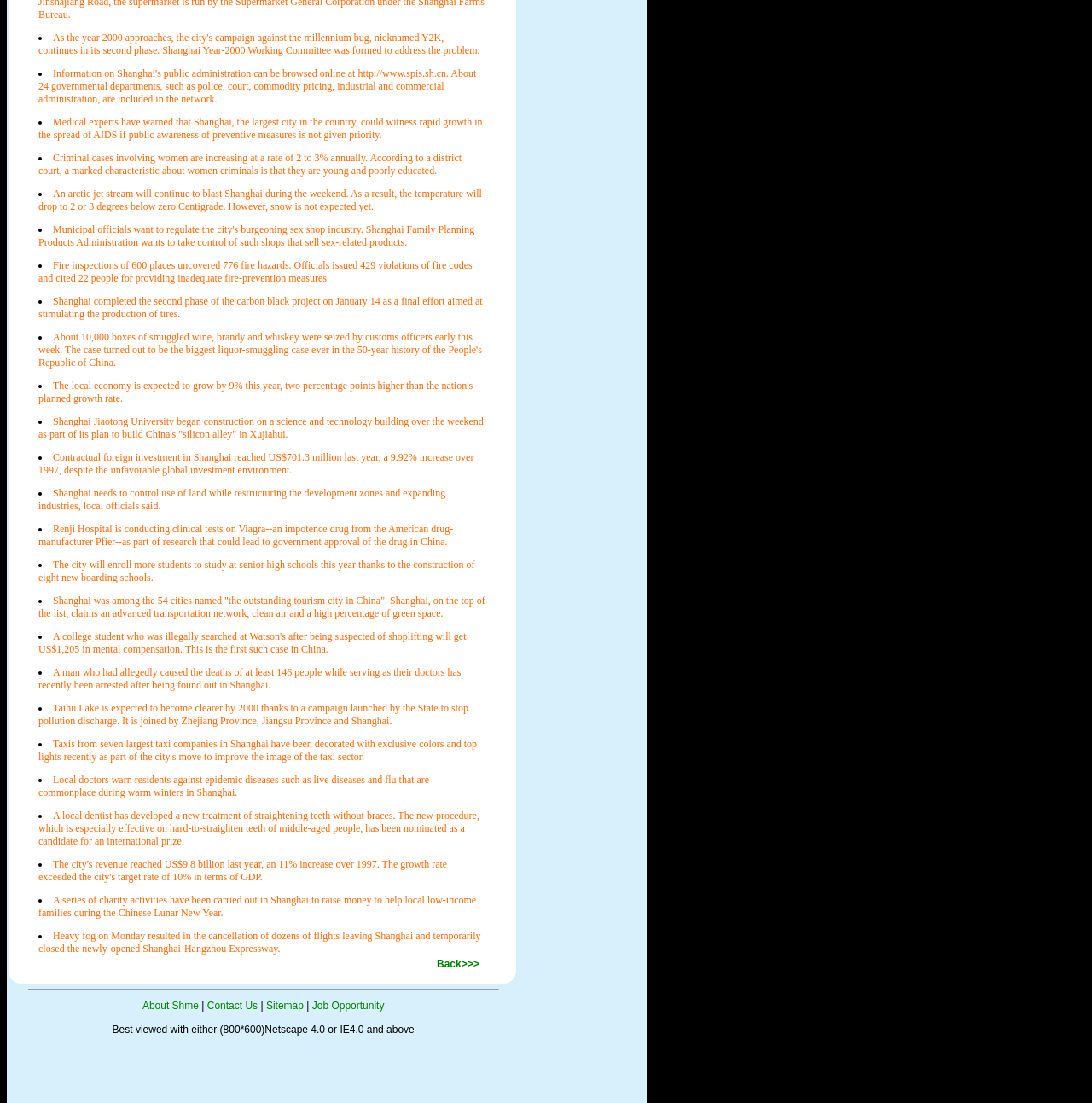From the webpage screenshot, identify the region described by Back>>>. Provide the bounding box coordinates as (top-left x, top-left y, bottom-right x, bottom-right y), with each value being a floating point number between 0 and 1.

[0.4, 0.869, 0.439, 0.879]